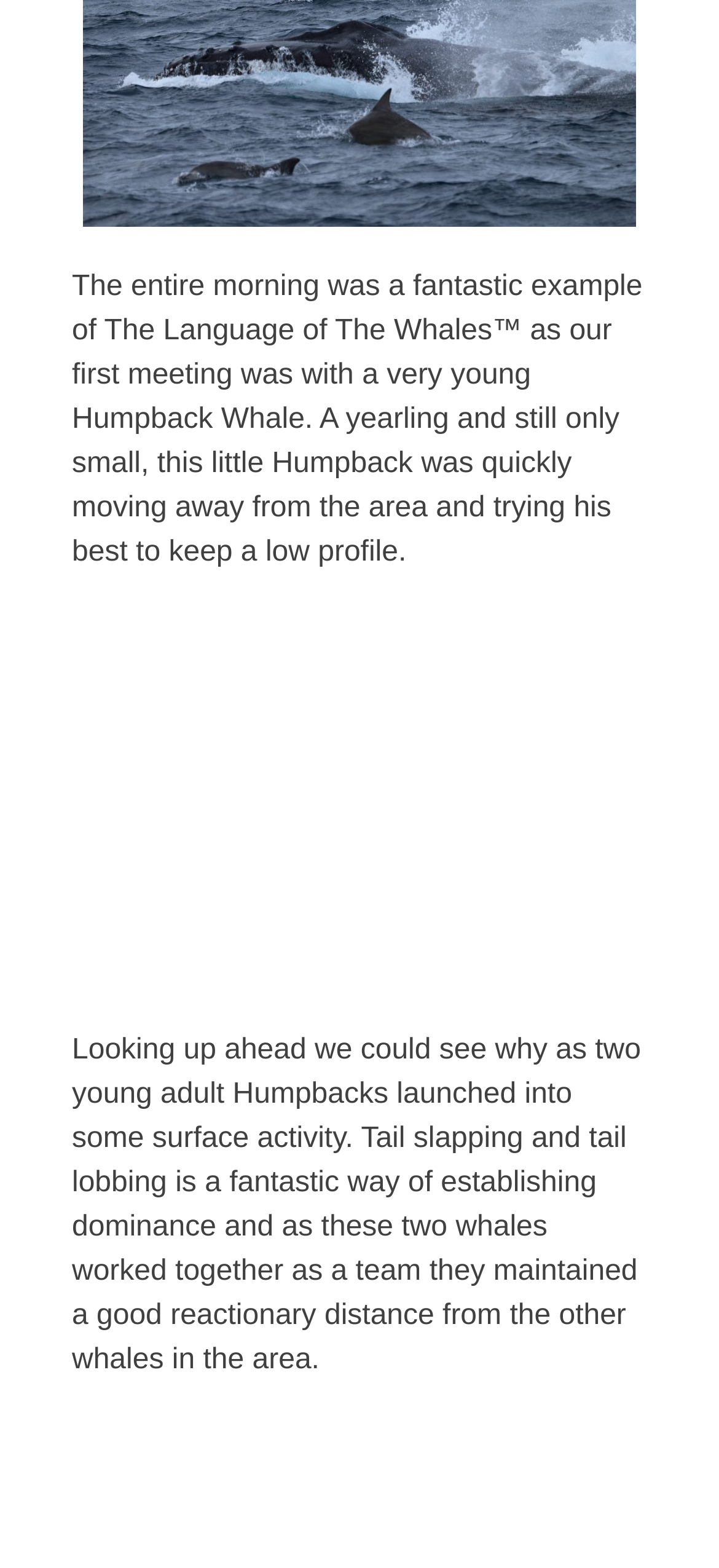Locate the bounding box coordinates of the element that should be clicked to fulfill the instruction: "Click on the link to read about the encounter with the young Humpback Whale".

[0.1, 0.395, 0.9, 0.63]